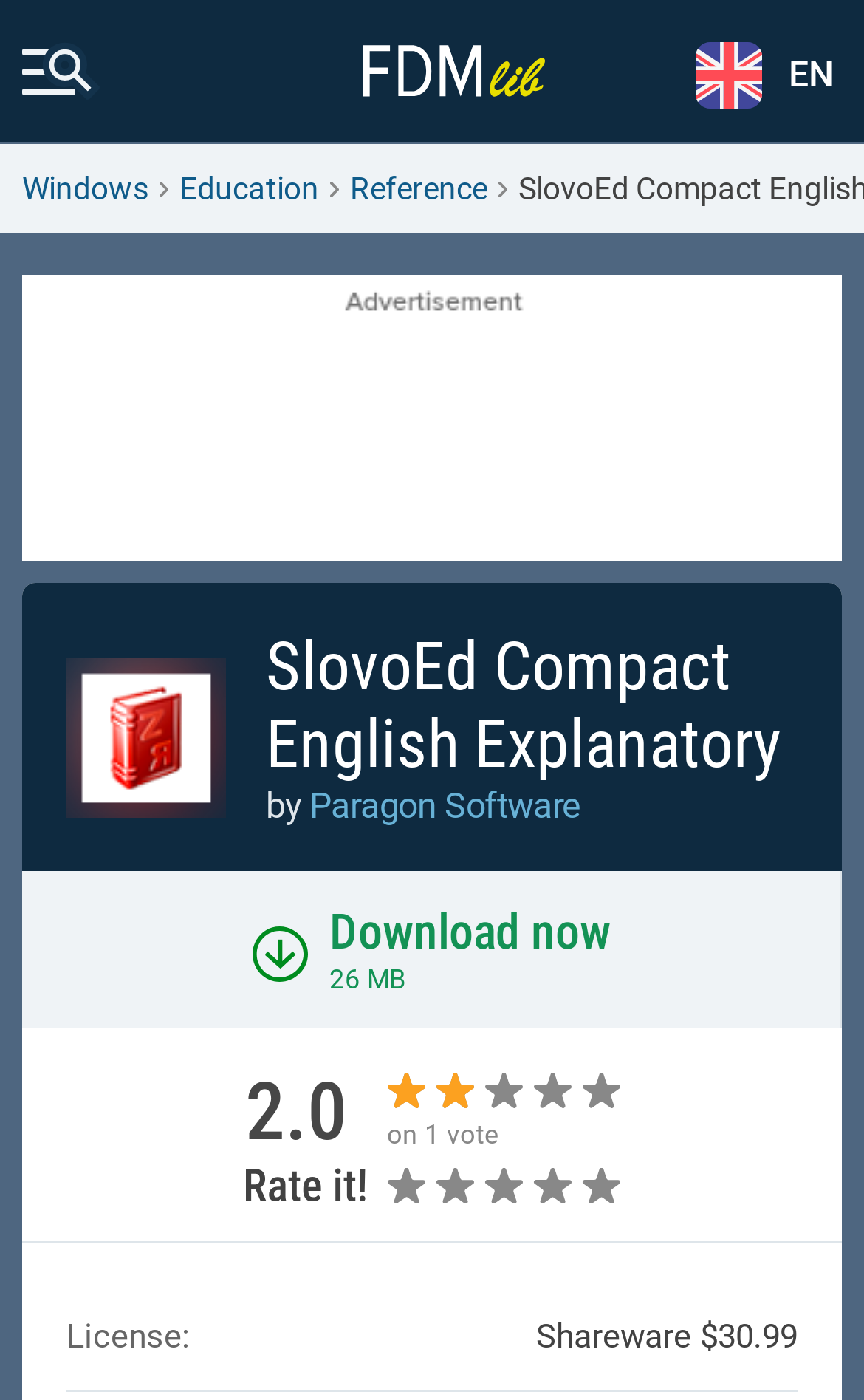Write an exhaustive caption that covers the webpage's main aspects.

The webpage is about downloading SlovoEd Compact English Explanatory software for Windows. At the top, there is a link to "Free Download Manager Lib" accompanied by an image, positioned near the center of the page. To the right of this link, there is a static text "EN". 

Below the top section, there is an iframe for an advertisement that occupies a significant portion of the page. On the left side of the advertisement, there are three links: "Windows", "Education", and "Reference", arranged vertically.

On the right side of the advertisement, there is an image of the SlovoEd Compact English Explanatory software, followed by a heading with the same name. Below the heading, there is a text "by" and a link to "Paragon Software". 

Further down, there is a prominent link to "Download now" accompanied by the file size "26 MB" and the software version "2.0". Below this section, there are ratings displayed as a series of generic icons with numbers from 1 to 5. 

At the bottom of the page, there is a section with license information, including a static text "License:" and a description "Shareware $30.99".